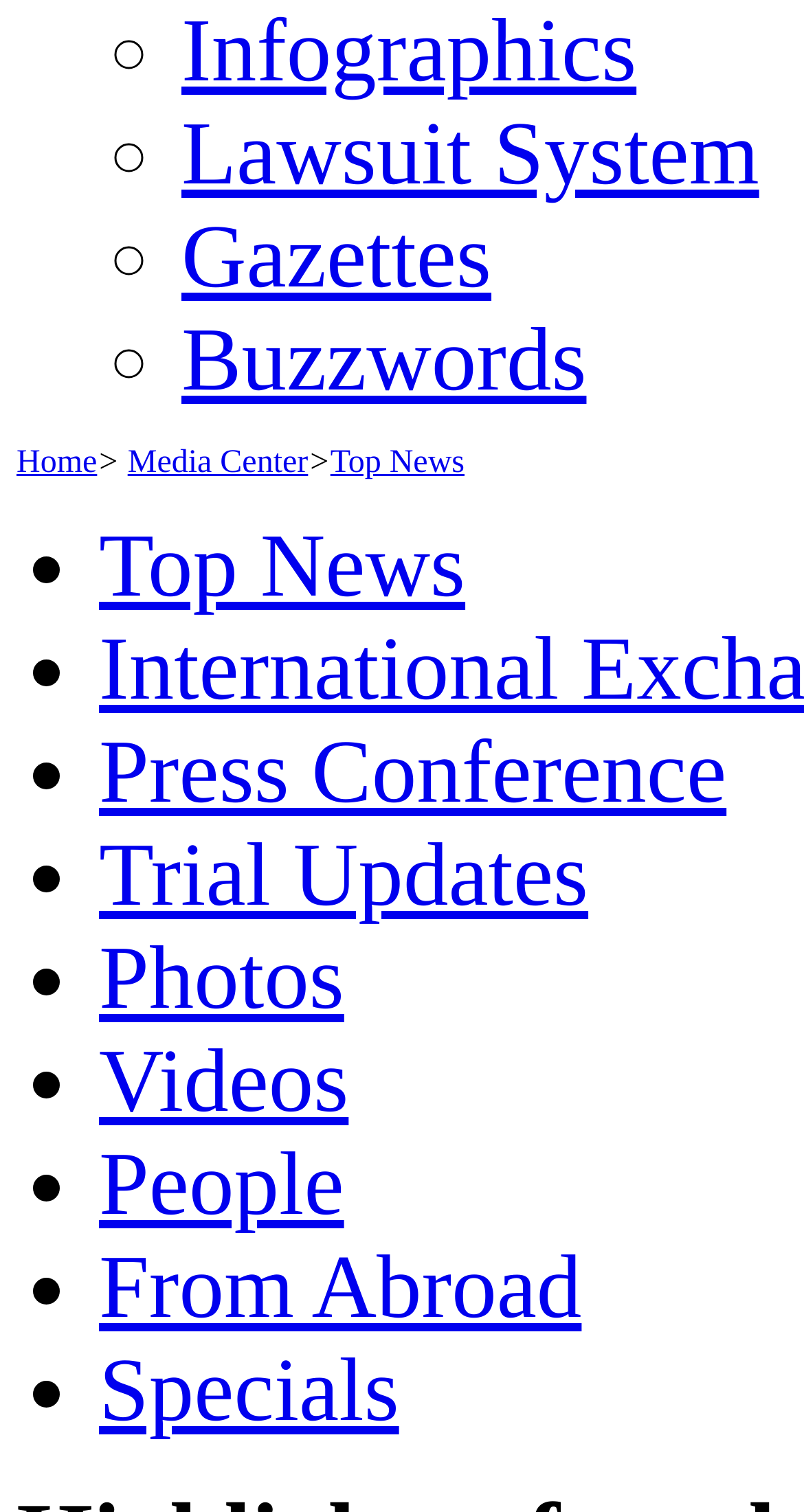Could you determine the bounding box coordinates of the clickable element to complete the instruction: "go to Infographics"? Provide the coordinates as four float numbers between 0 and 1, i.e., [left, top, right, bottom].

[0.226, 0.001, 0.792, 0.067]